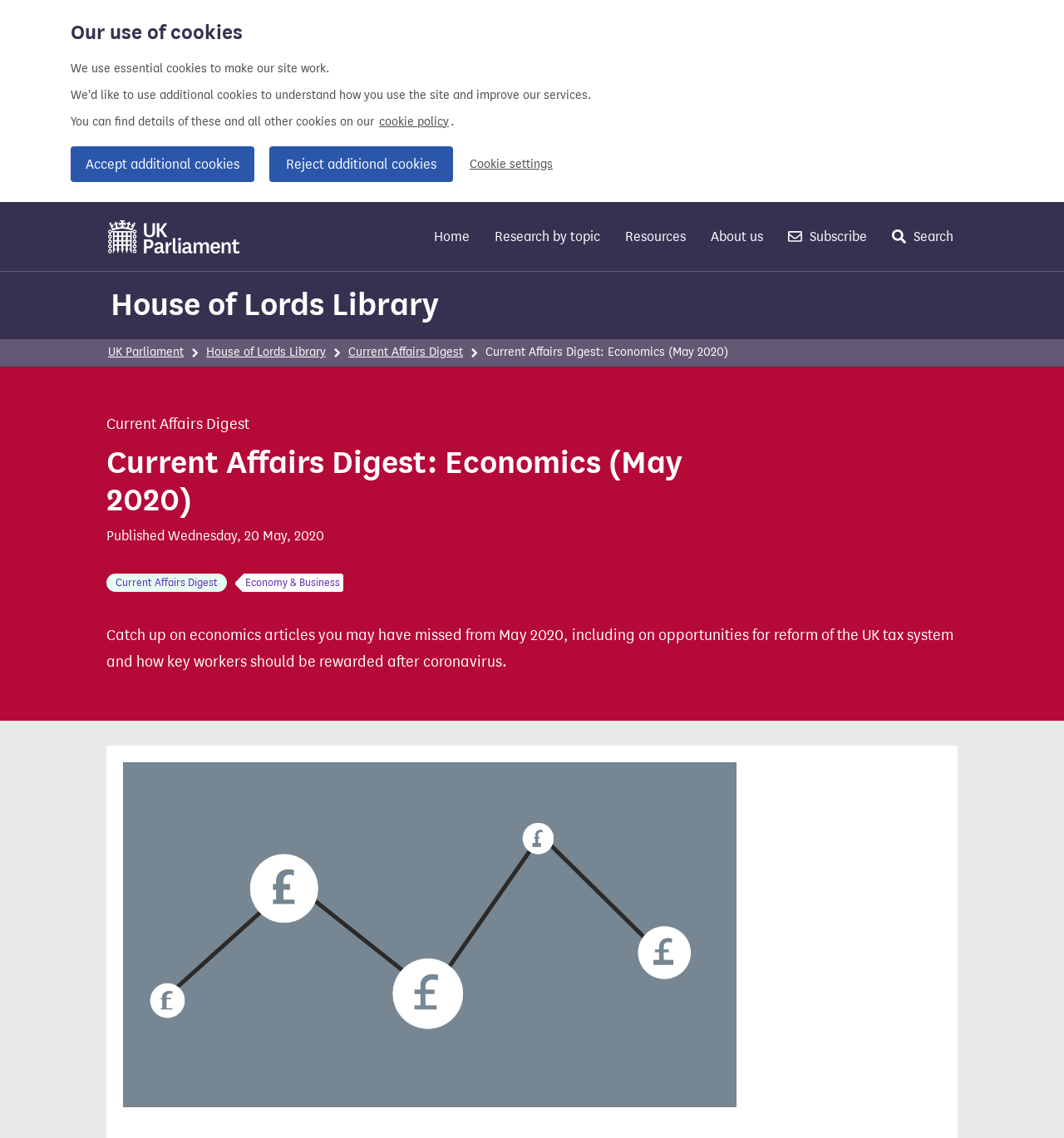Identify the bounding box coordinates of the region I need to click to complete this instruction: "Go to the House of Lords Library".

[0.1, 0.247, 0.417, 0.288]